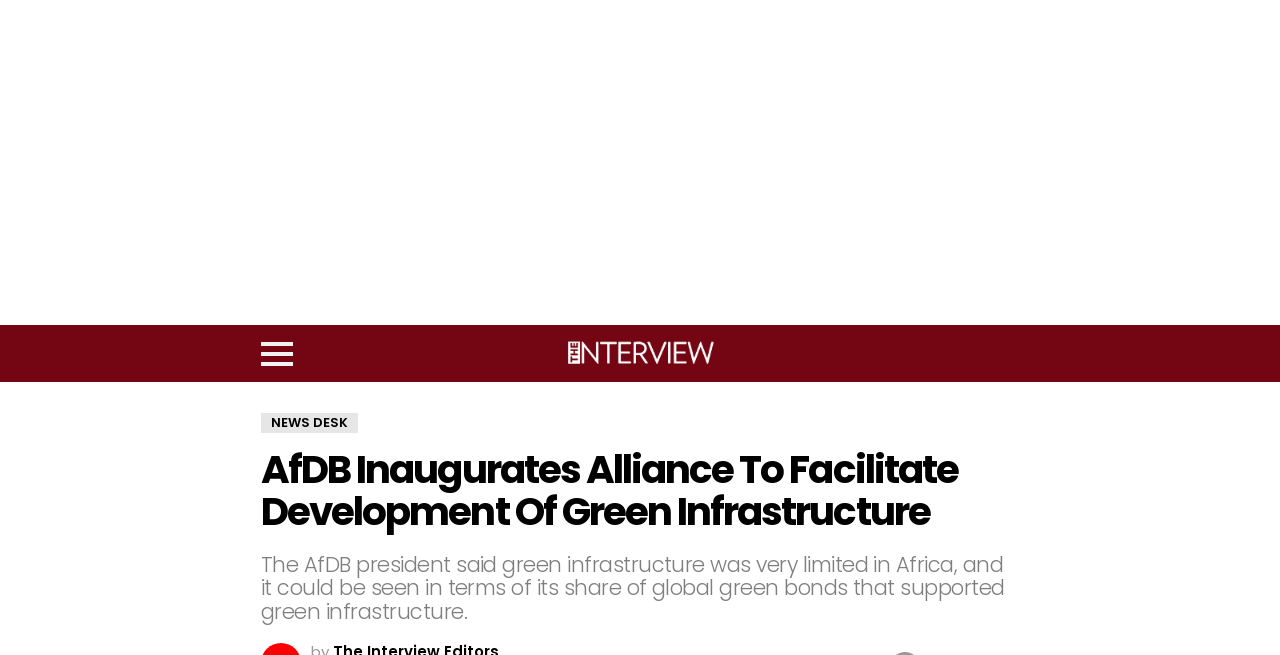How many headings are there in the article?
Look at the image and respond with a one-word or short phrase answer.

2